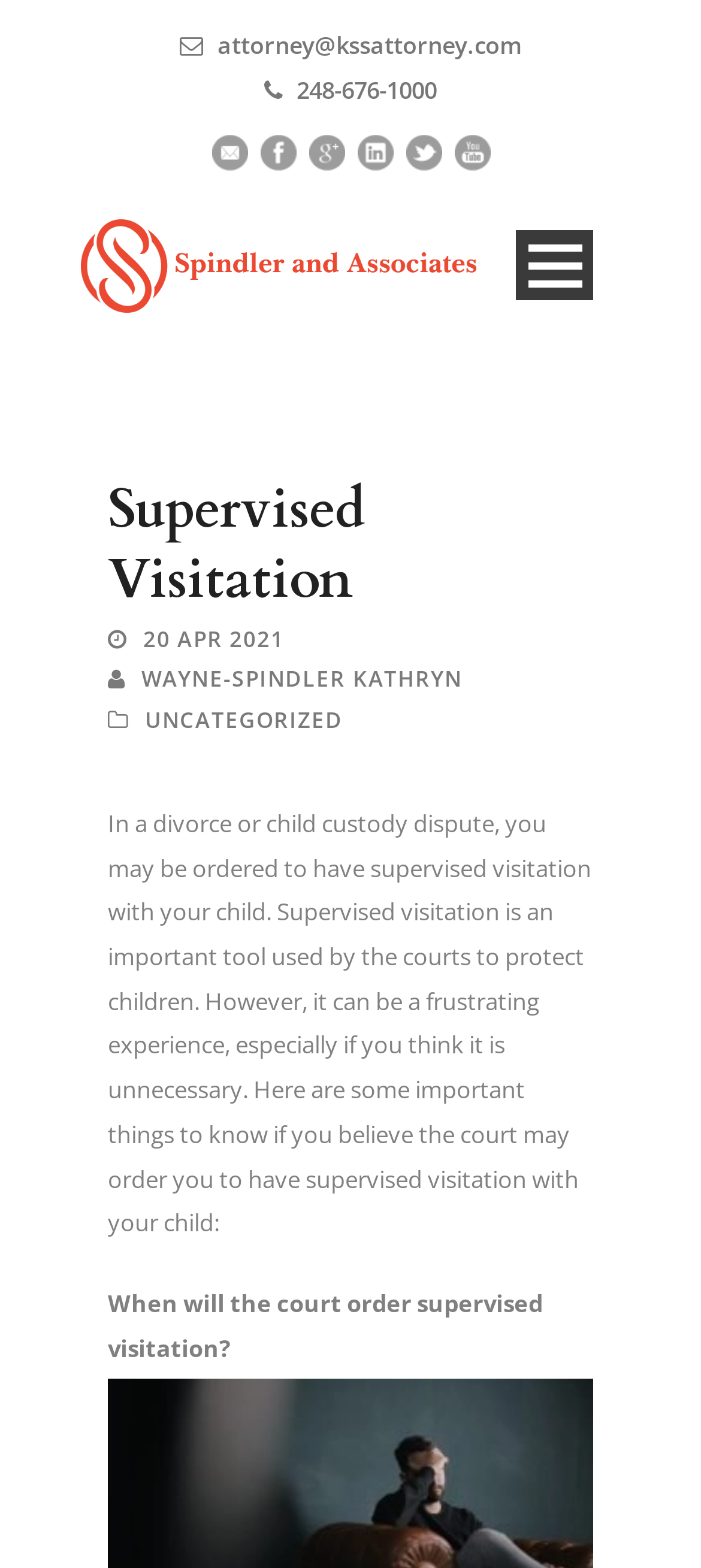Given the element description: "Uncategorized", predict the bounding box coordinates of this UI element. The coordinates must be four float numbers between 0 and 1, given as [left, top, right, bottom].

[0.207, 0.45, 0.489, 0.469]